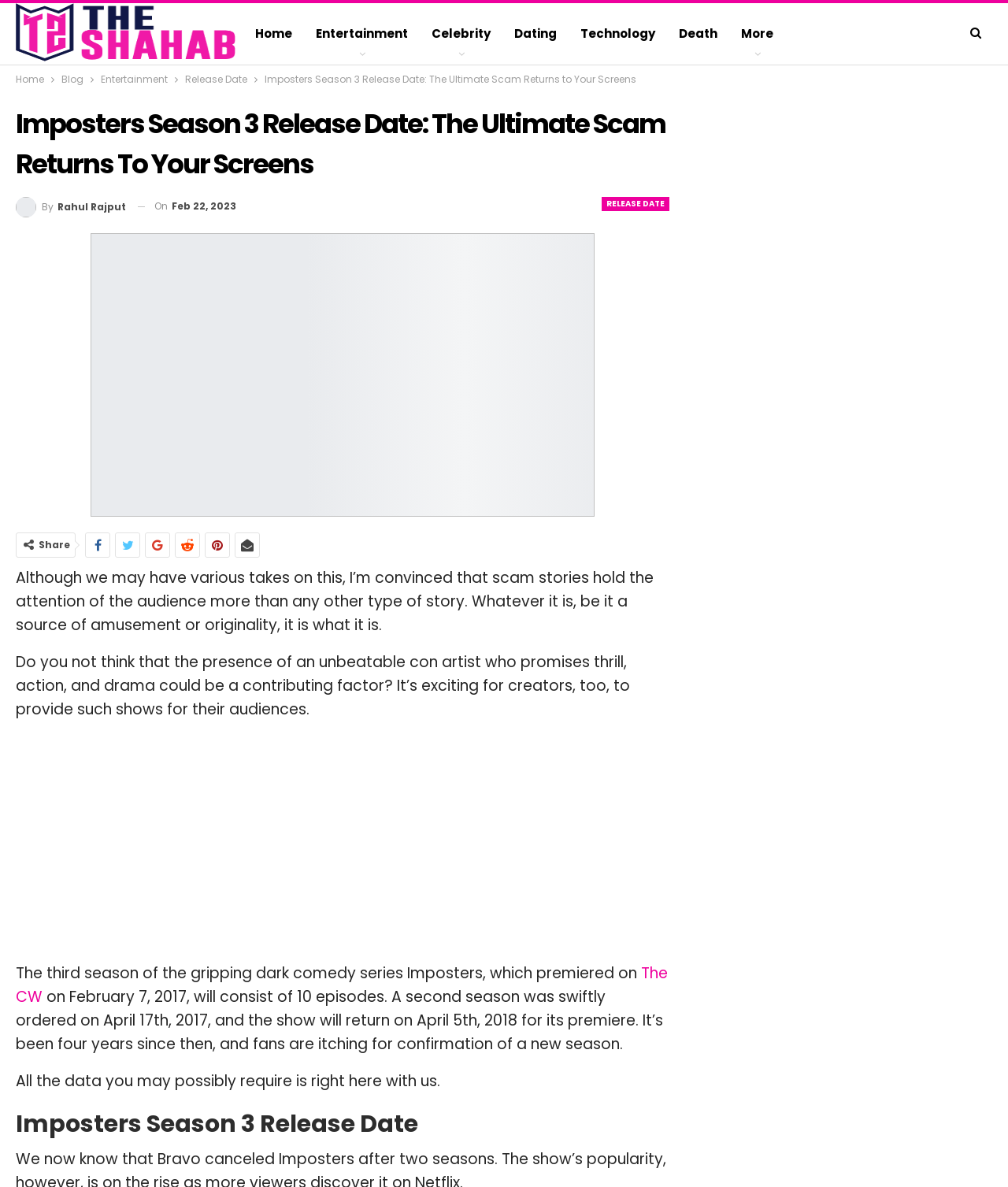Please identify the bounding box coordinates of the element's region that needs to be clicked to fulfill the following instruction: "Click on the 'Entertainment' link". The bounding box coordinates should consist of four float numbers between 0 and 1, i.e., [left, top, right, bottom].

[0.302, 0.003, 0.417, 0.054]